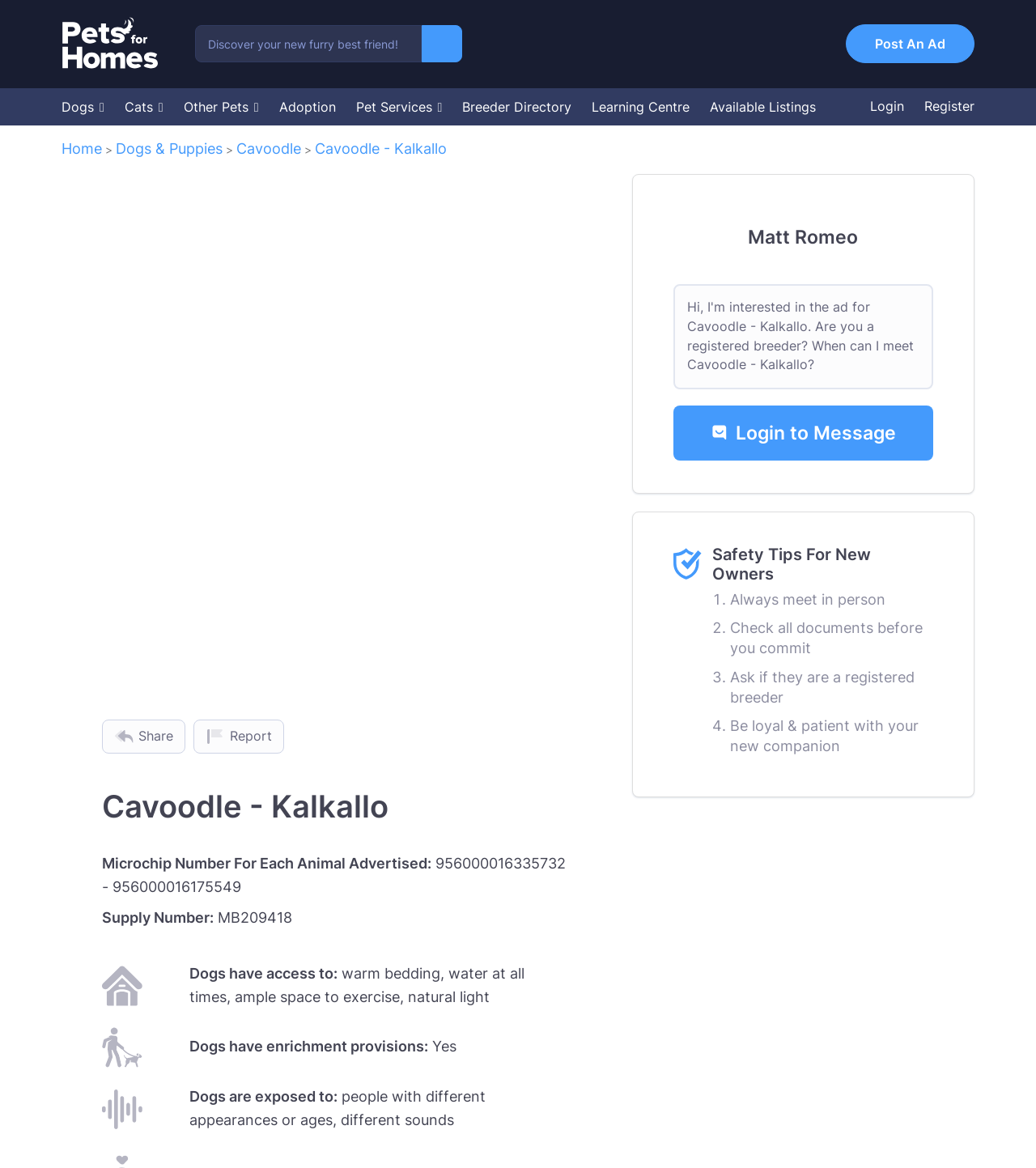Find and extract the text of the primary heading on the webpage.

Cavoodle - Kalkallo